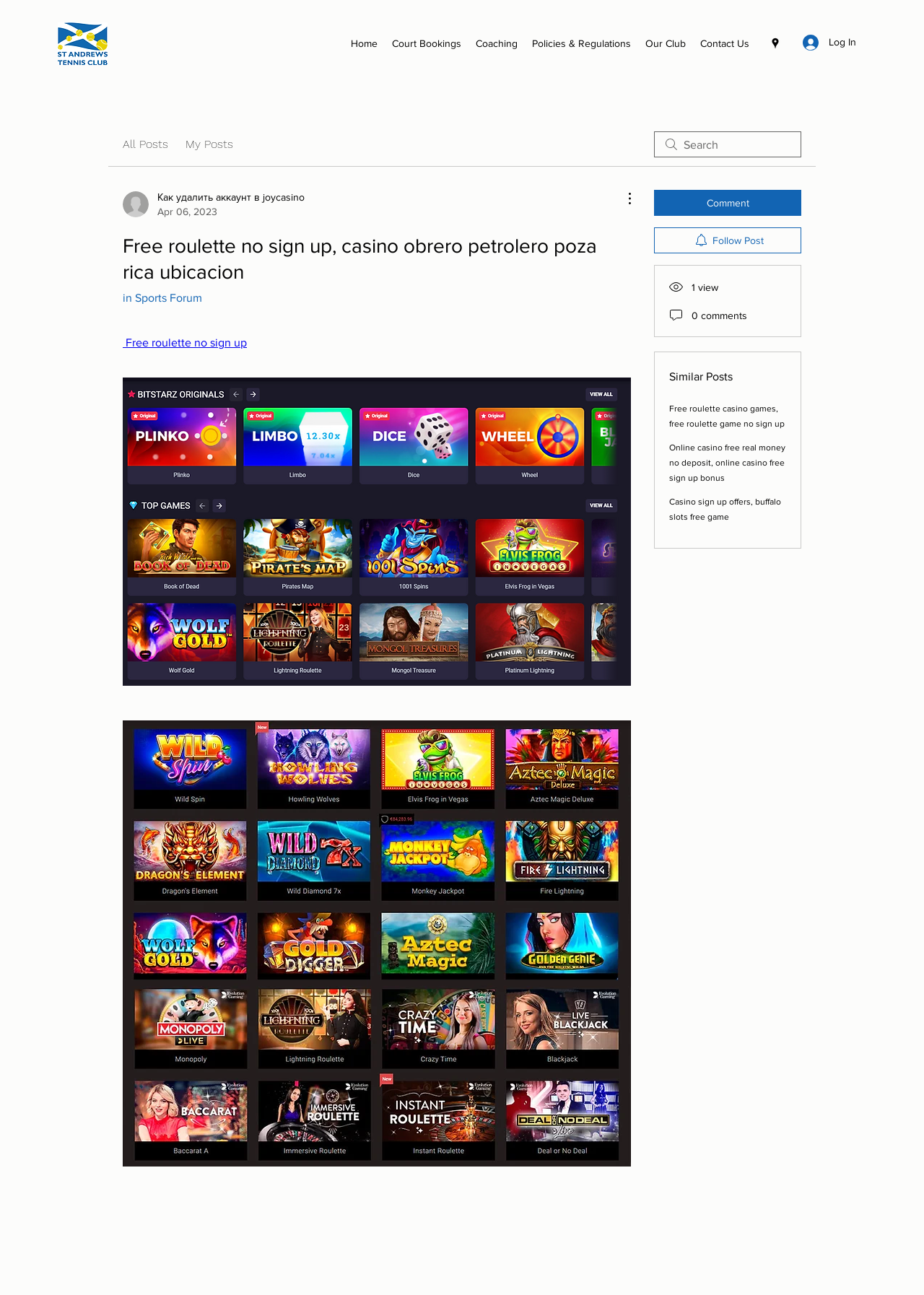Using the provided element description "Log In", determine the bounding box coordinates of the UI element.

[0.858, 0.023, 0.938, 0.043]